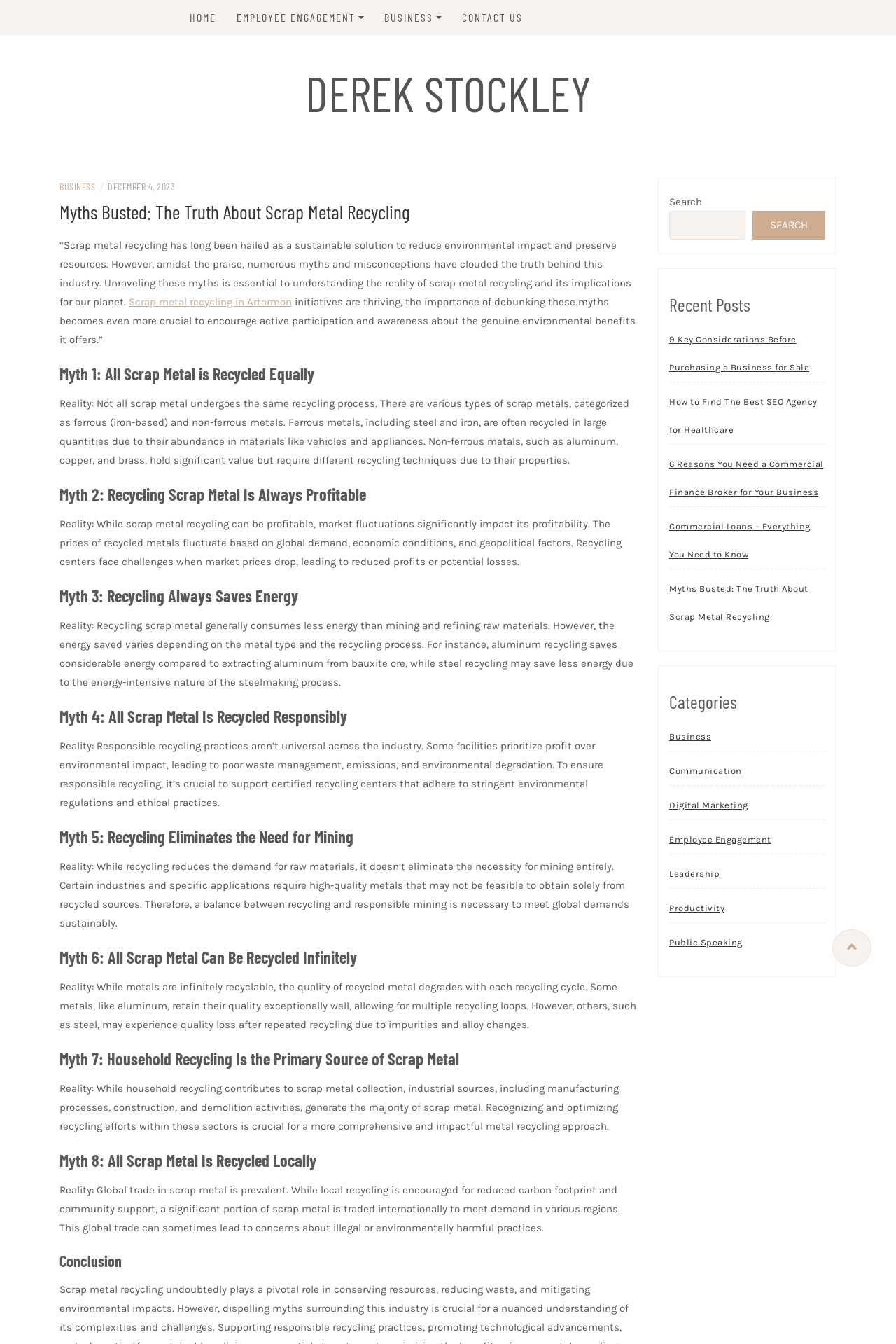Locate the bounding box coordinates of the clickable part needed for the task: "Search for something".

[0.747, 0.157, 0.832, 0.178]